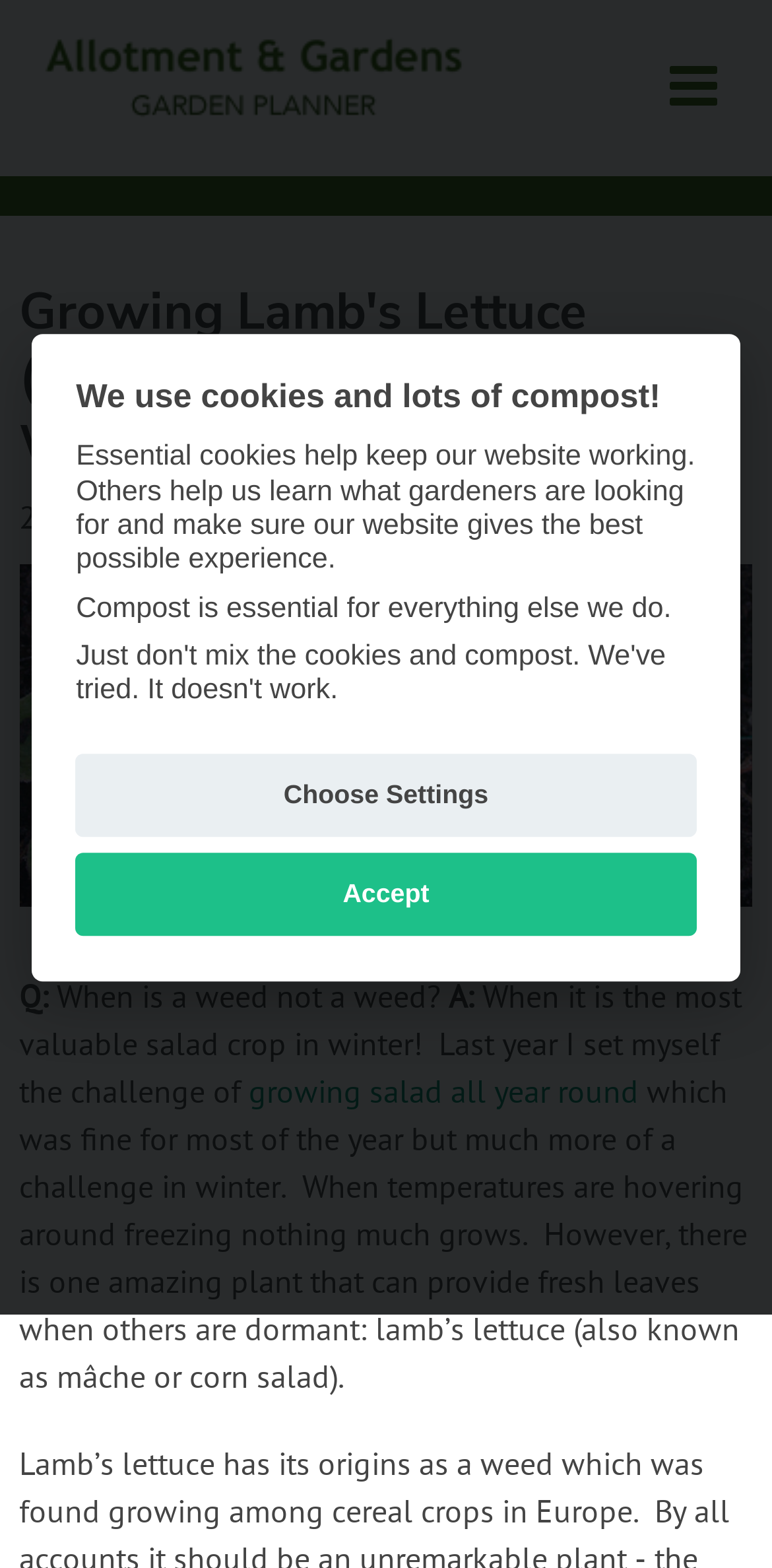Use the details in the image to answer the question thoroughly: 
What is the purpose of compost?

According to the cookie notice dialog, compost is essential for everything else they do, in addition to essential cookies helping keep their website working.